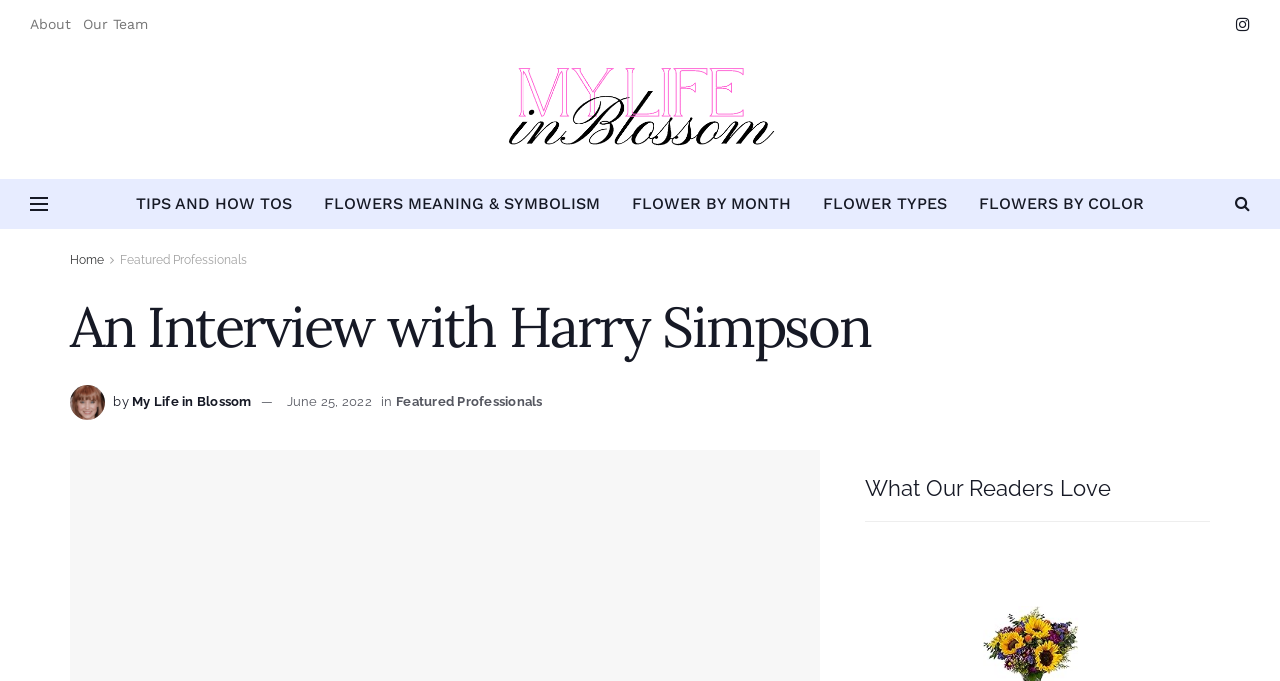Please specify the bounding box coordinates of the clickable region necessary for completing the following instruction: "read the interview with Harry Simpson". The coordinates must consist of four float numbers between 0 and 1, i.e., [left, top, right, bottom].

[0.055, 0.428, 0.945, 0.532]